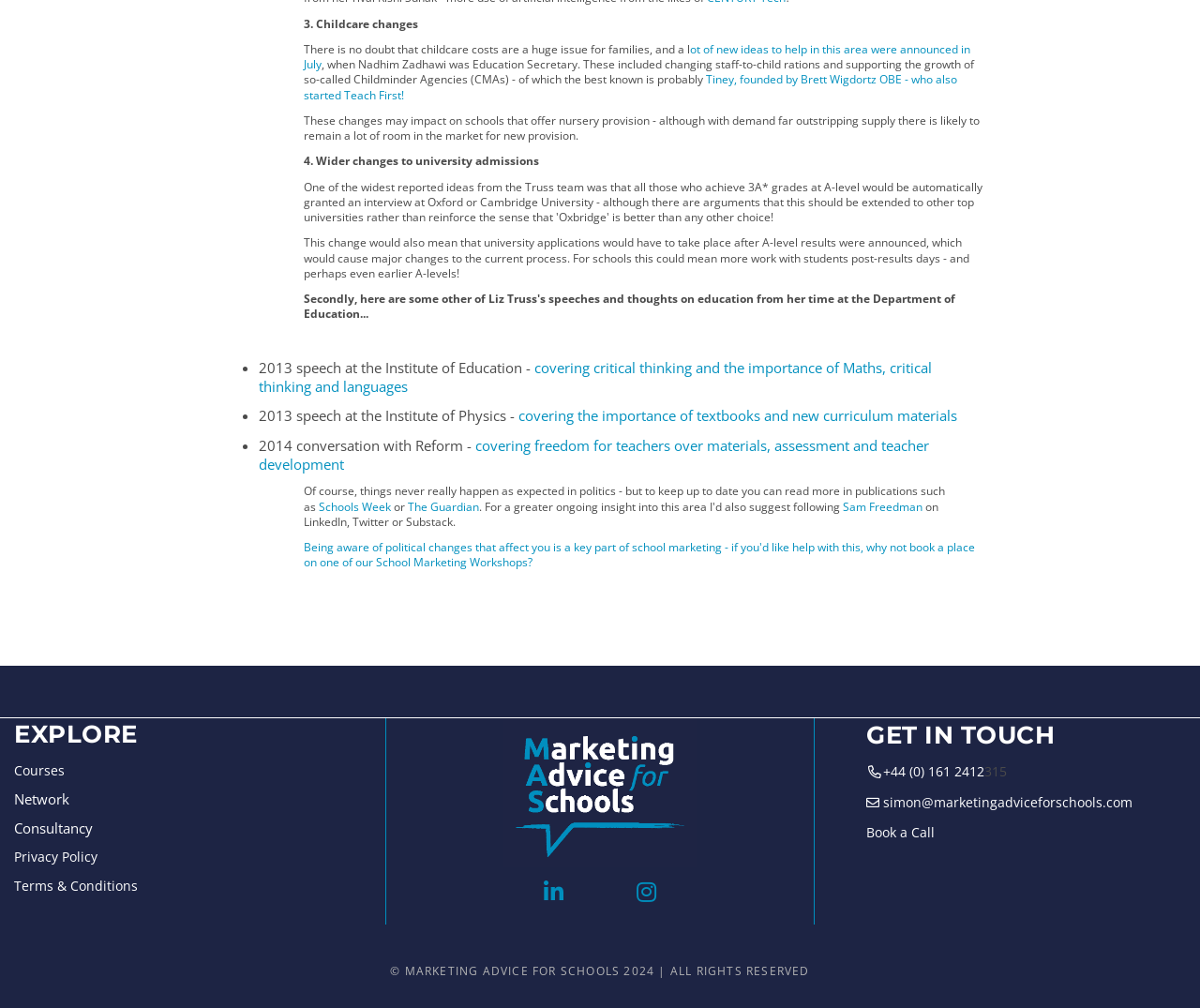What is the topic of the webpage?
Using the details from the image, give an elaborate explanation to answer the question.

The webpage appears to be discussing changes in education, specifically in childcare and university admissions, and how these changes may impact schools.